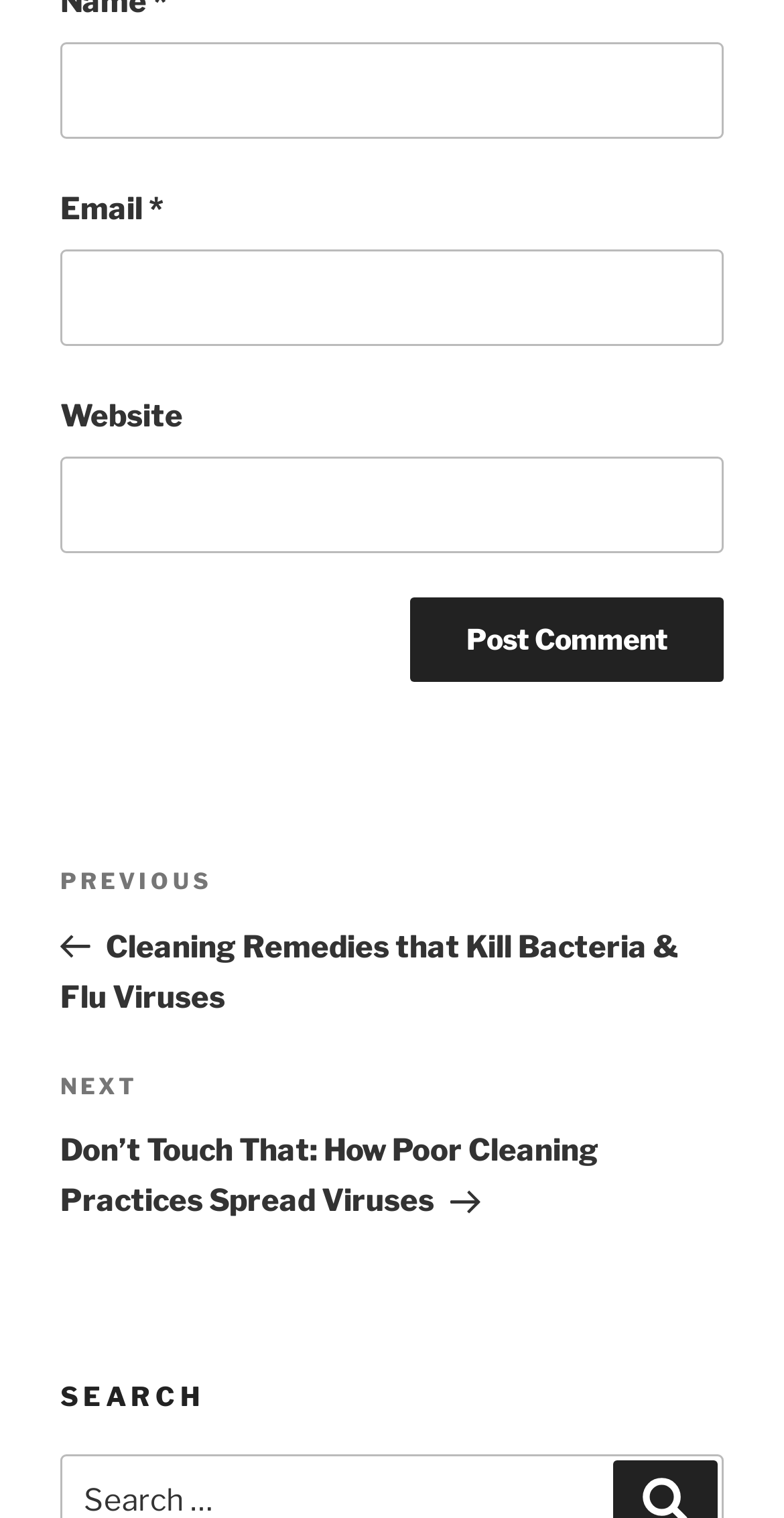What is the purpose of the button?
Please provide a detailed answer to the question.

I looked at the button's text and its position on the webpage. It is located below the text boxes, which suggests that it is used to submit the information entered in the text boxes. Therefore, the purpose of the button is to post a comment.